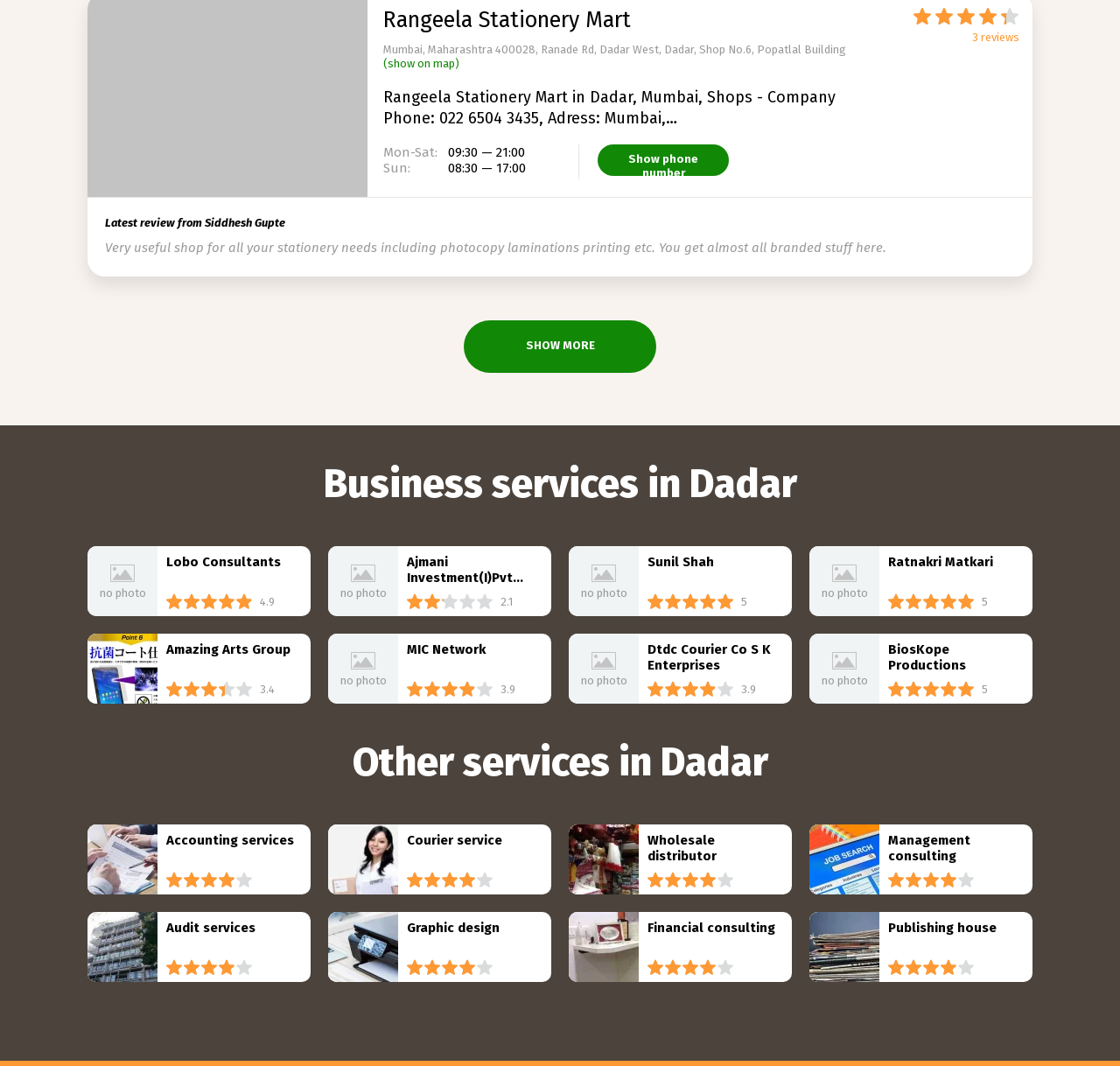Identify the bounding box coordinates of the element that should be clicked to fulfill this task: "Click on the 'Home' menu item". The coordinates should be provided as four float numbers between 0 and 1, i.e., [left, top, right, bottom].

None